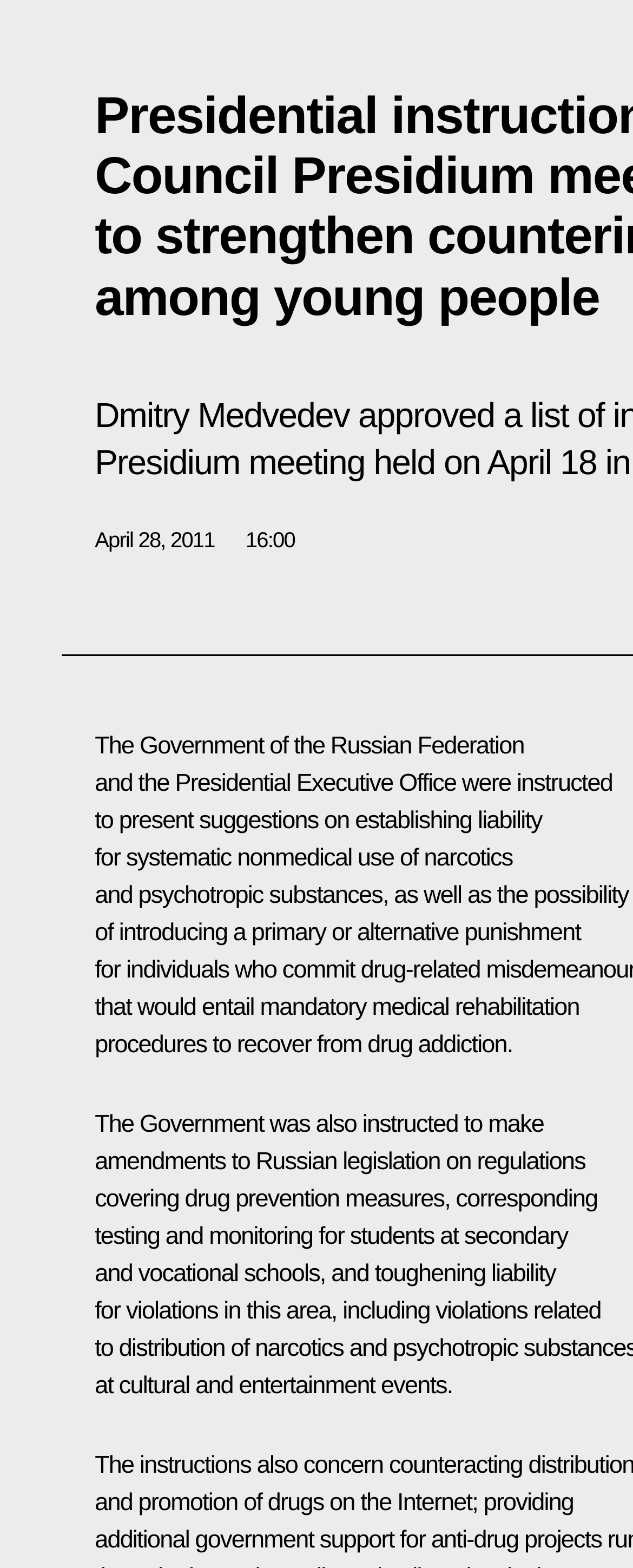Determine the main text heading of the webpage and provide its content.

Presidential instructions following State Council Presidium meeting on measures to strengthen countering drugs consumption among young people